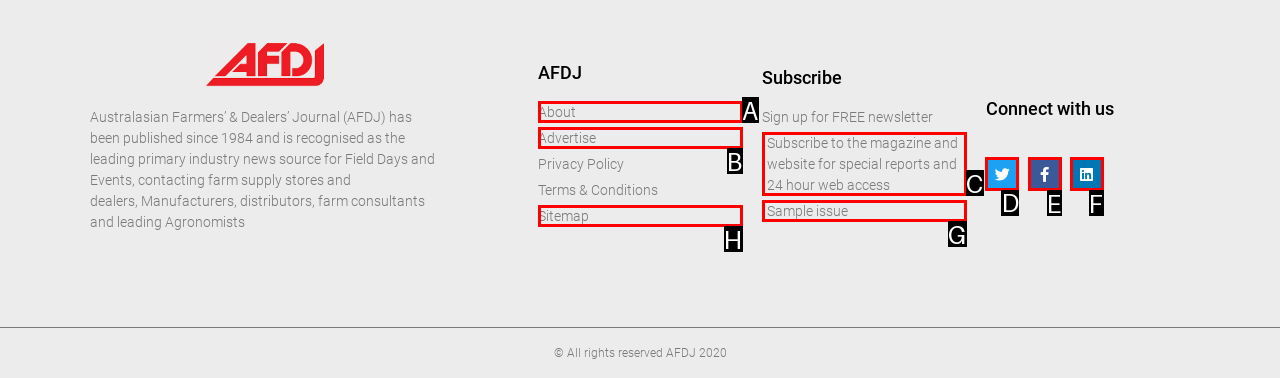Which option should I select to accomplish the task: Follow on Twitter? Respond with the corresponding letter from the given choices.

D